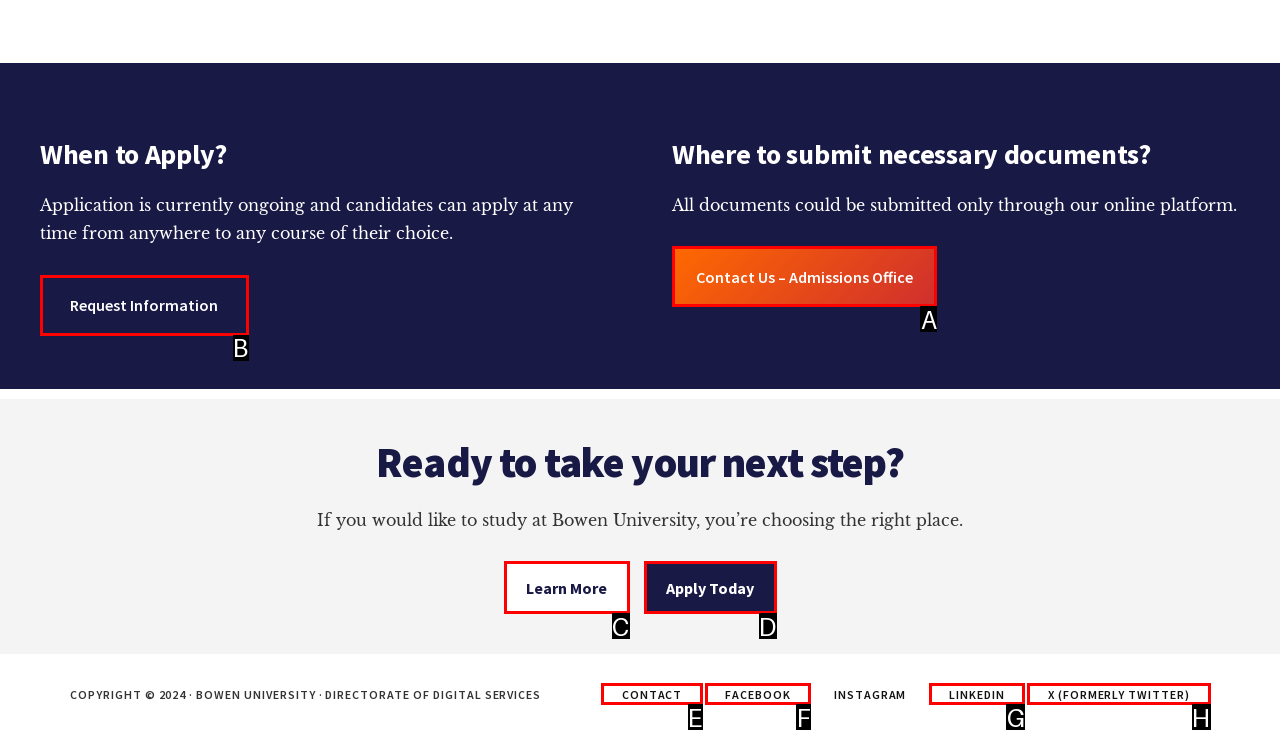Identify the HTML element to select in order to accomplish the following task: Contact the Admissions Office
Reply with the letter of the chosen option from the given choices directly.

A